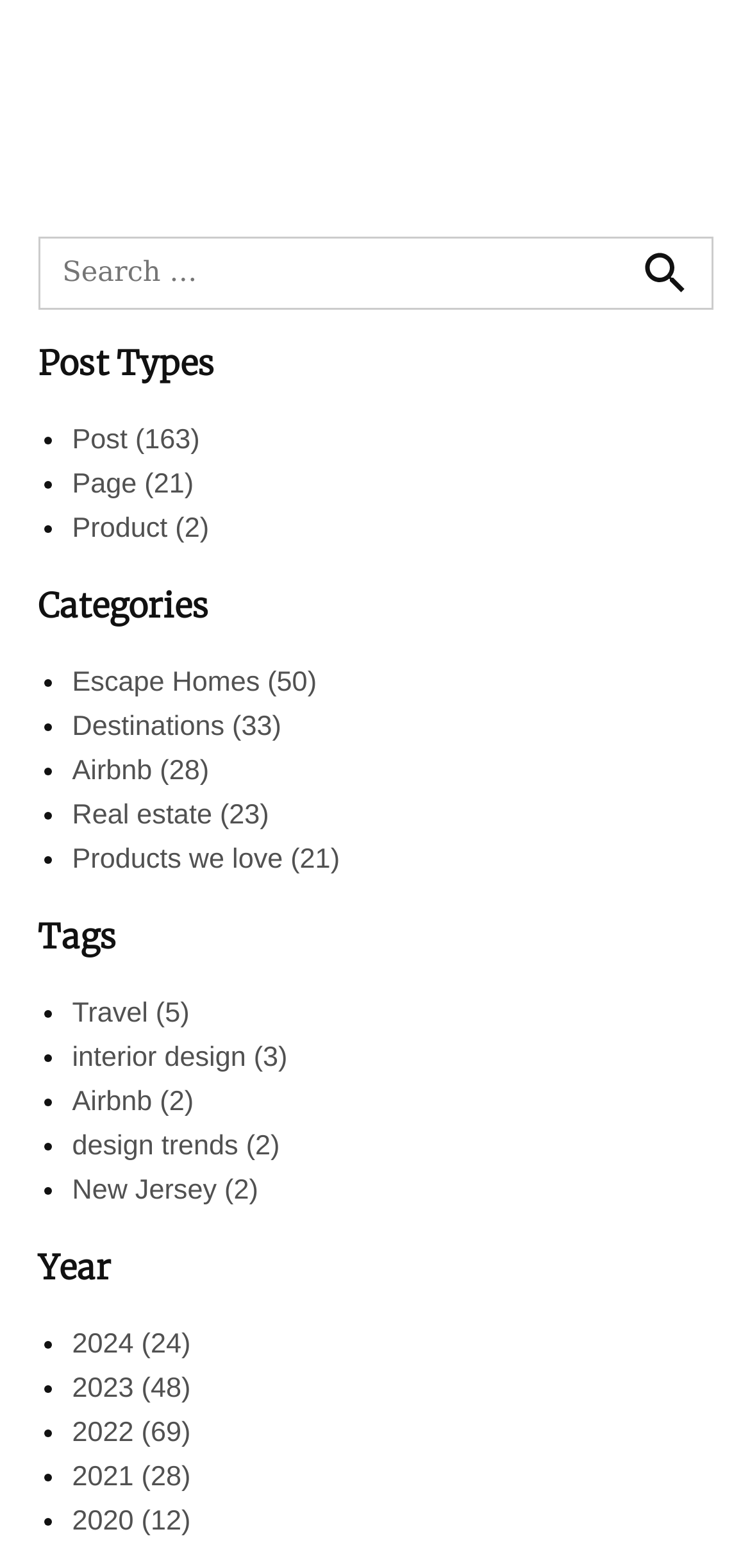Please provide a short answer using a single word or phrase for the question:
How many products are there in the 'Products we love' category?

21